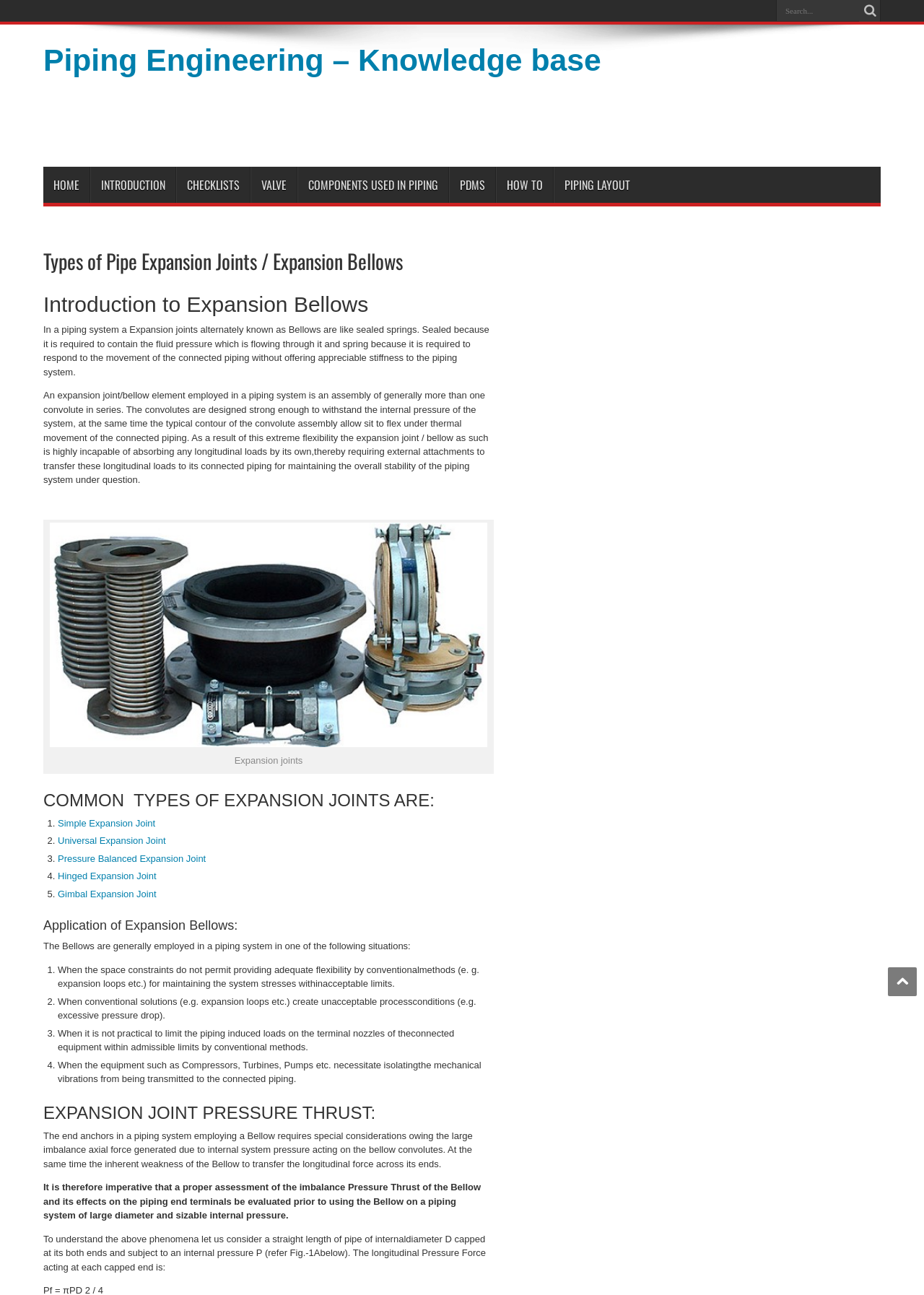Please locate the clickable area by providing the bounding box coordinates to follow this instruction: "Go to home page".

[0.047, 0.129, 0.097, 0.157]